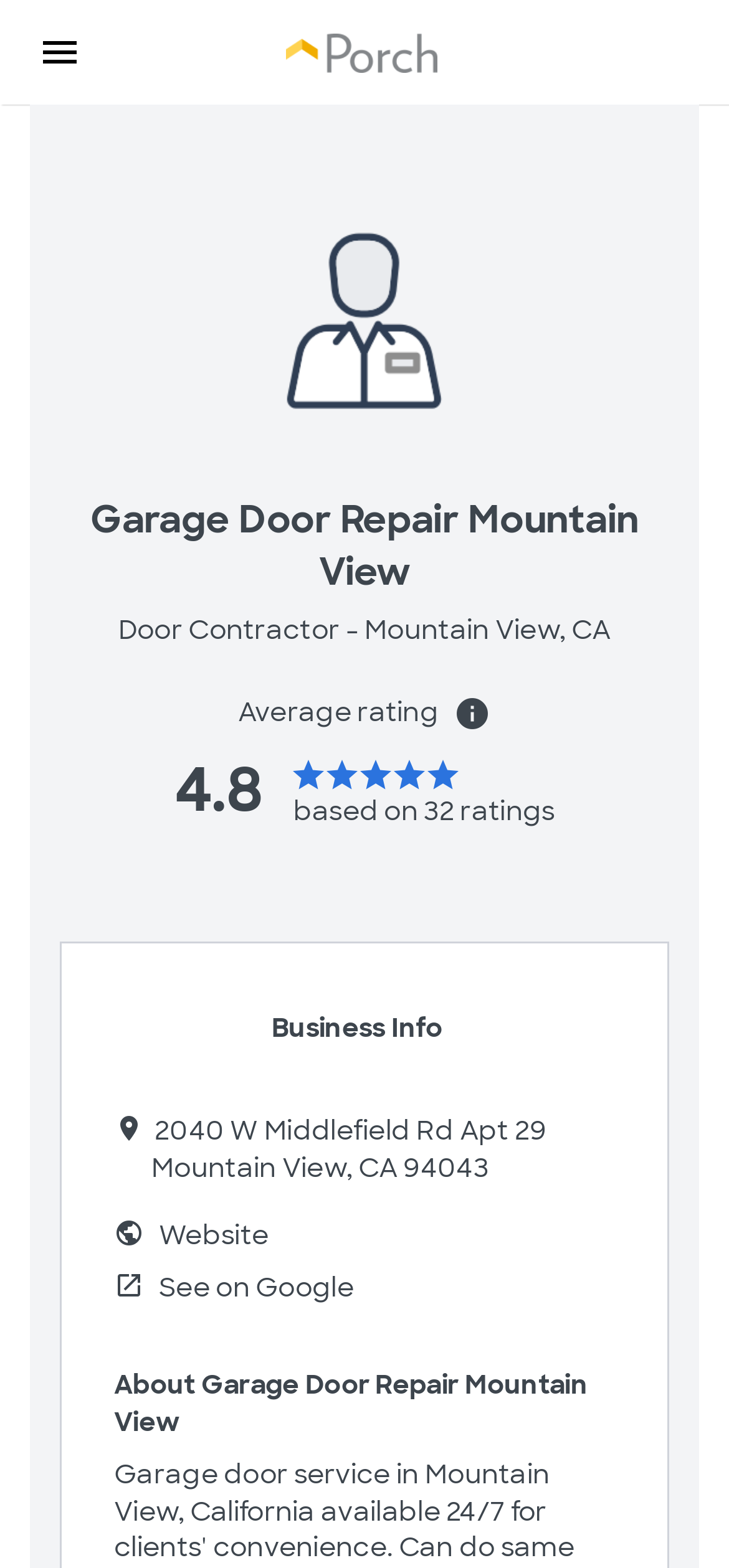Give a short answer to this question using one word or a phrase:
What is the address of Garage Door Repair Mountain View?

2040 W Middlefield Rd Apt 29, Mountain View, CA 94043